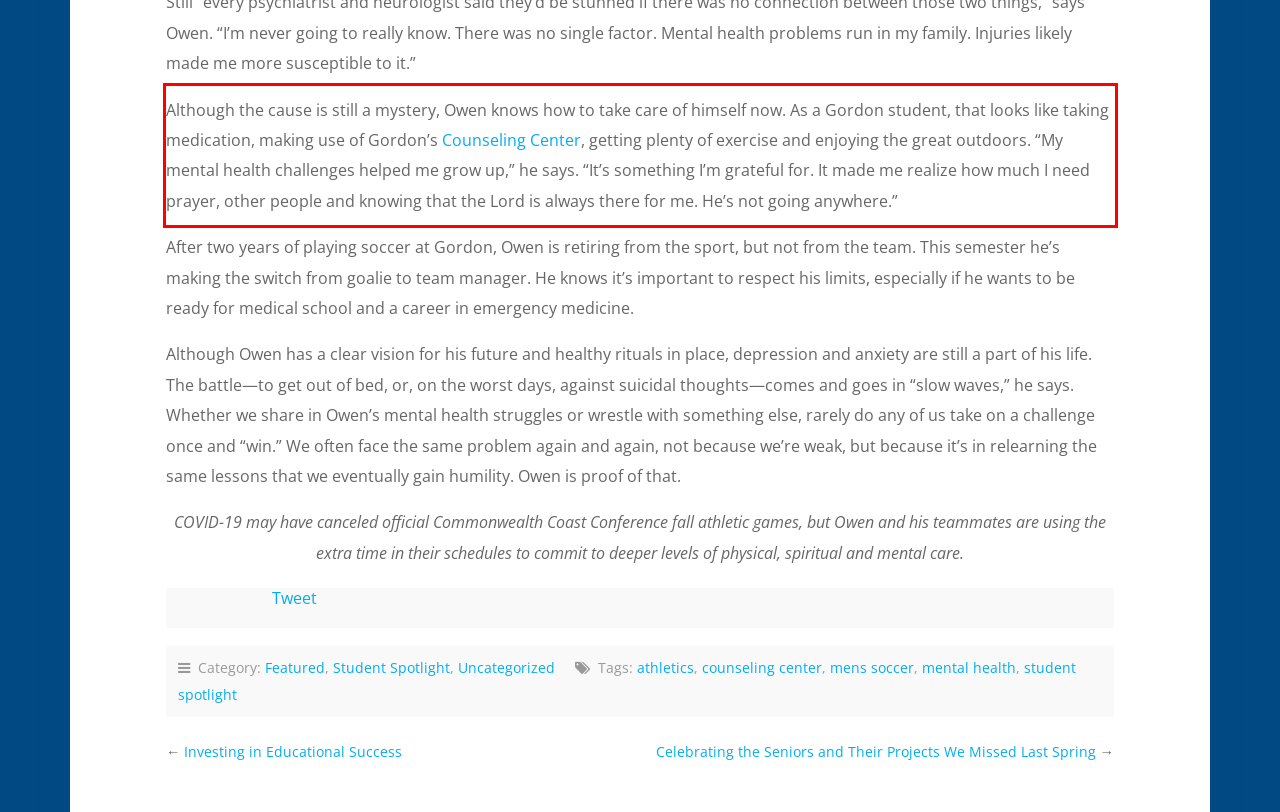From the provided screenshot, extract the text content that is enclosed within the red bounding box.

Although the cause is still a mystery, Owen knows how to take care of himself now. As a Gordon student, that looks like taking medication, making use of Gordon’s Counseling Center, getting plenty of exercise and enjoying the great outdoors. “My mental health challenges helped me grow up,” he says. “It’s something I’m grateful for. It made me realize how much I need prayer, other people and knowing that the Lord is always there for me. He’s not going anywhere.”